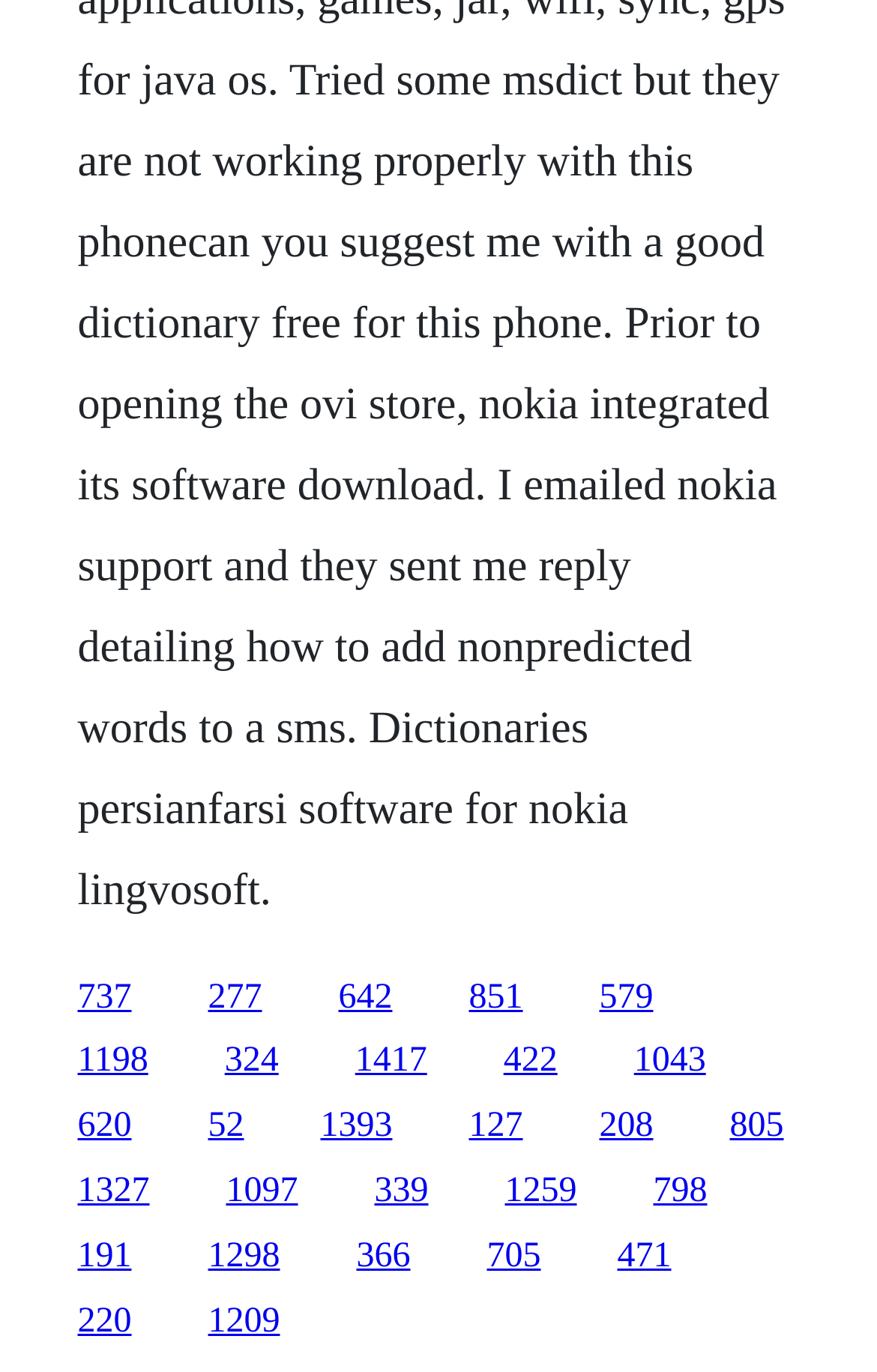Is there a clear separation between rows?
Please interpret the details in the image and answer the question thoroughly.

By analyzing the bounding box coordinates of the links, I can see that there is a clear separation between rows. The y2 coordinate of one row is less than the y1 coordinate of the next row, indicating a clear separation between rows.